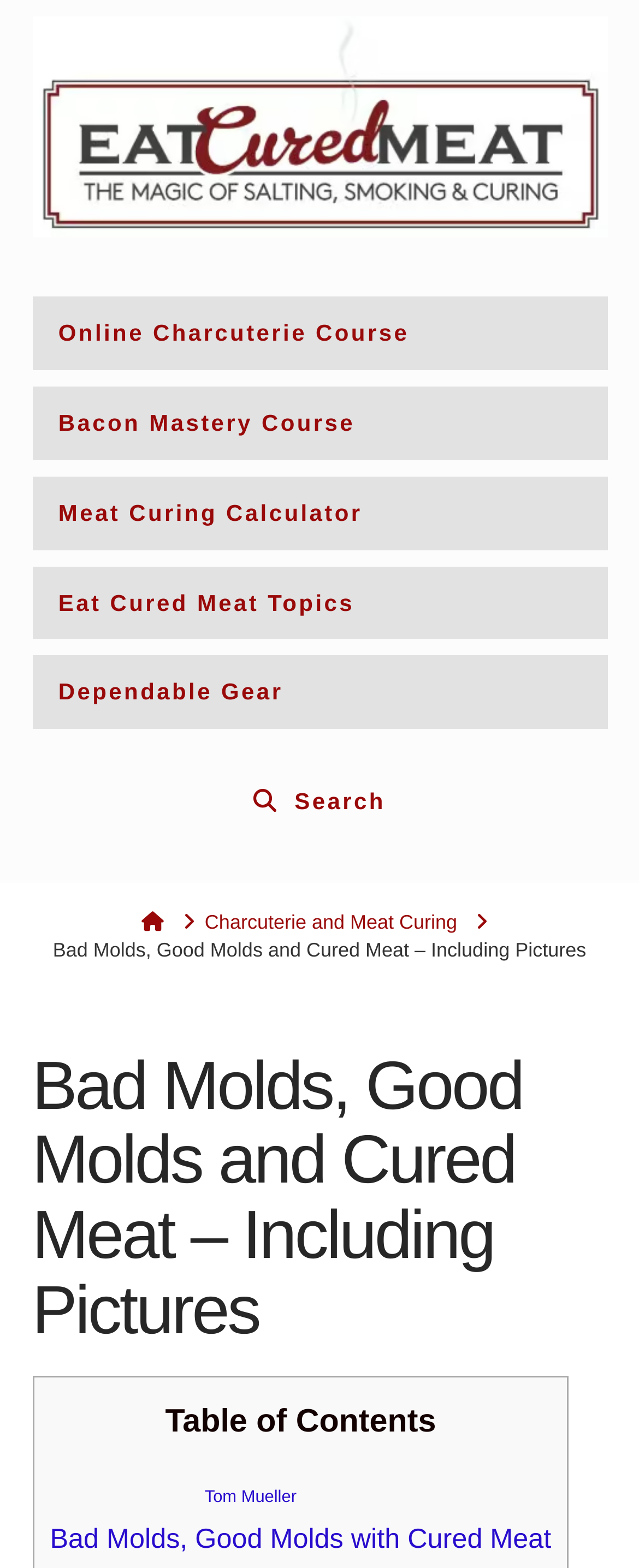Please specify the bounding box coordinates of the clickable section necessary to execute the following command: "click the 'Eat Cured Meat' link".

[0.05, 0.01, 0.95, 0.152]